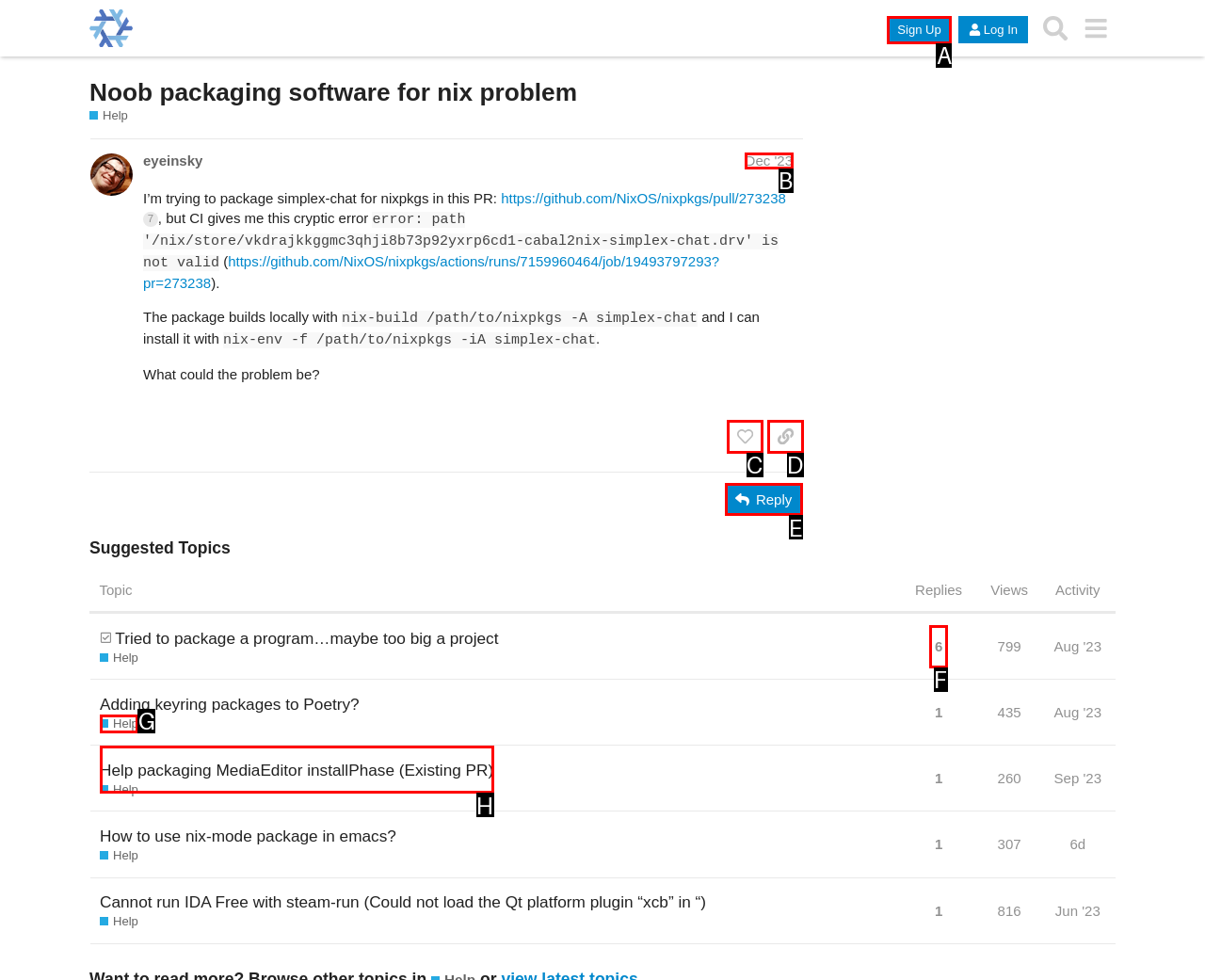From the given choices, determine which HTML element aligns with the description: title="like this post" Respond with the letter of the appropriate option.

C